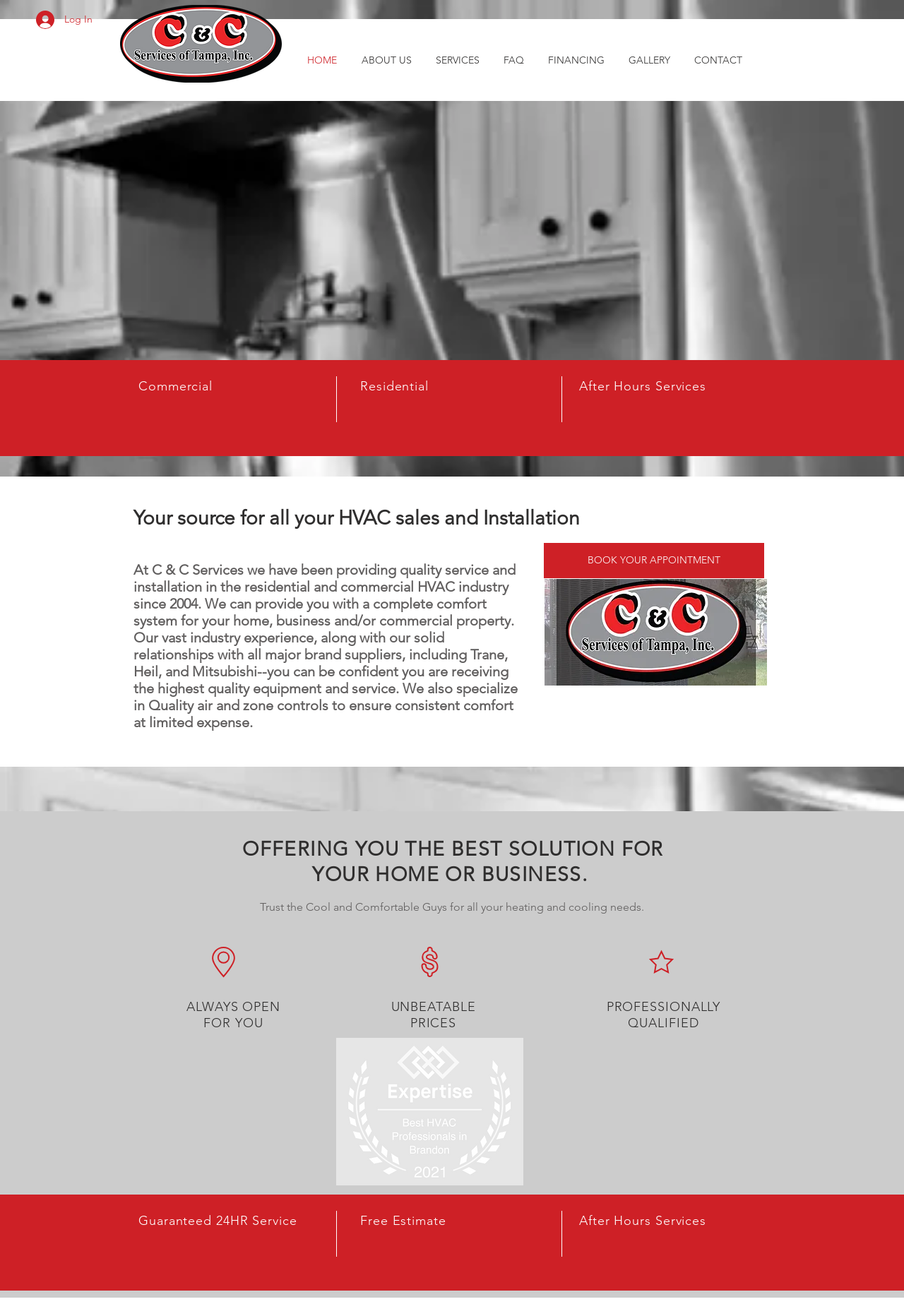Please specify the bounding box coordinates in the format (top-left x, top-left y, bottom-right x, bottom-right y), with values ranging from 0 to 1. Identify the bounding box for the UI component described as follows: CONTACT

[0.755, 0.036, 0.834, 0.055]